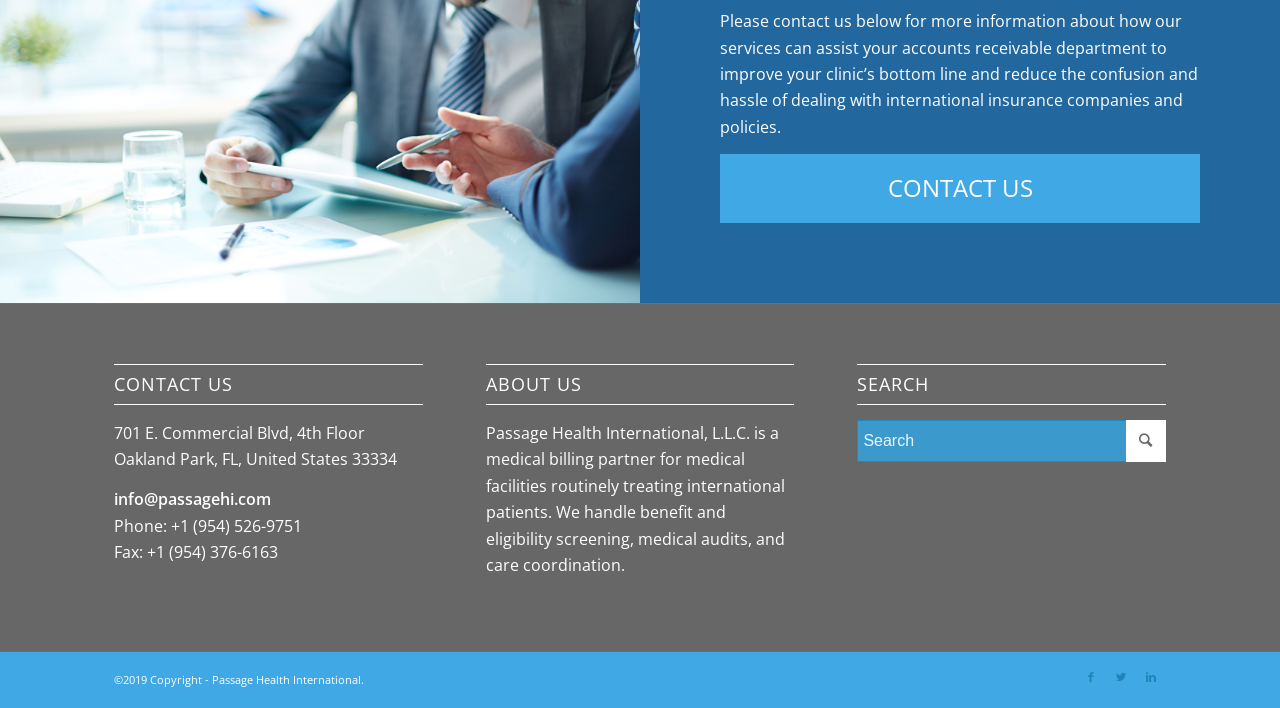Provide the bounding box coordinates of the HTML element described as: "name="s" placeholder="Search"". The bounding box coordinates should be four float numbers between 0 and 1, i.e., [left, top, right, bottom].

[0.67, 0.643, 0.911, 0.702]